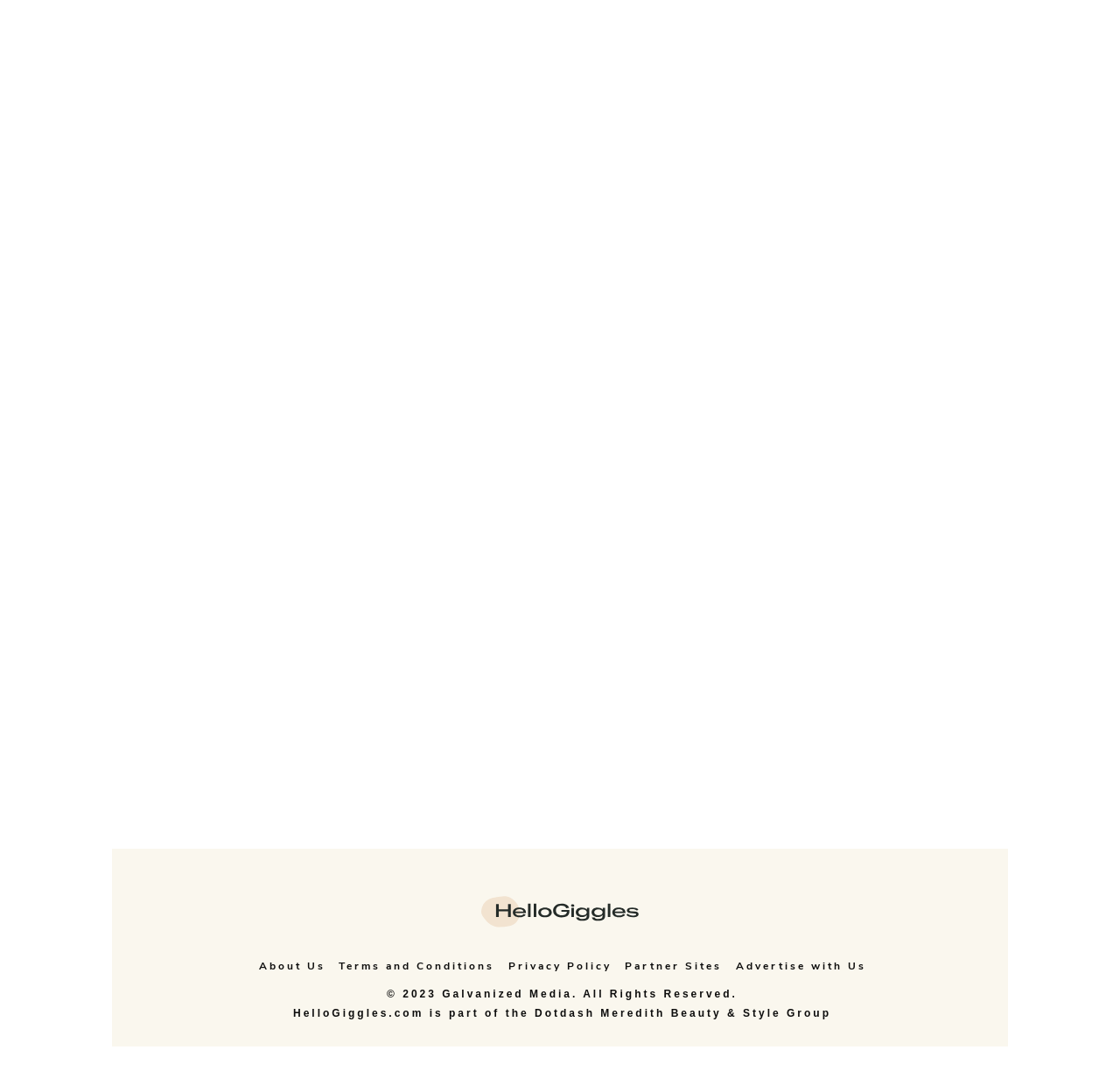What is the name of the website?
Please answer the question with a single word or phrase, referencing the image.

HelloGiggles